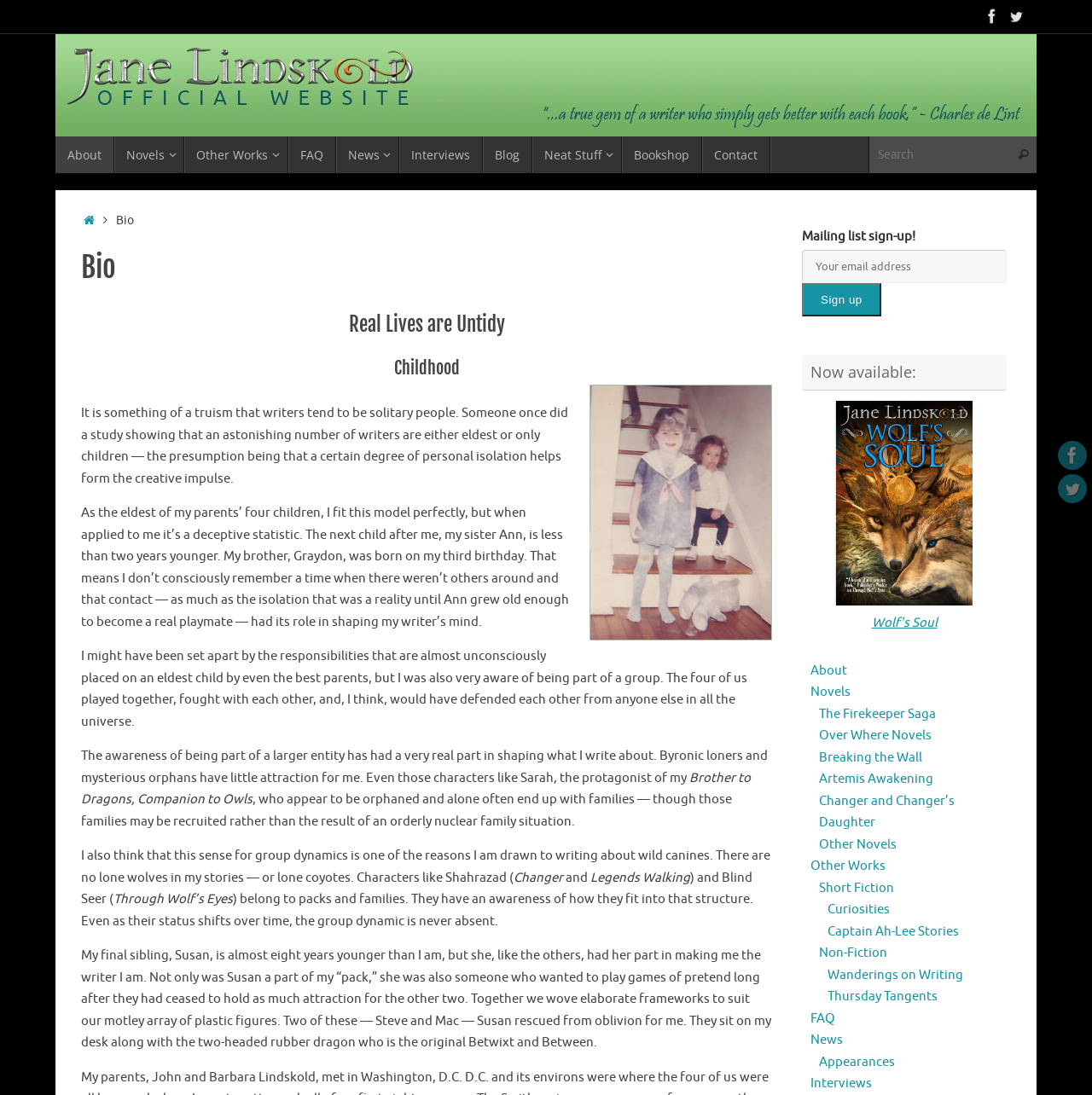Find the bounding box coordinates of the clickable area required to complete the following action: "Read about Jane's biography".

[0.074, 0.227, 0.707, 0.261]